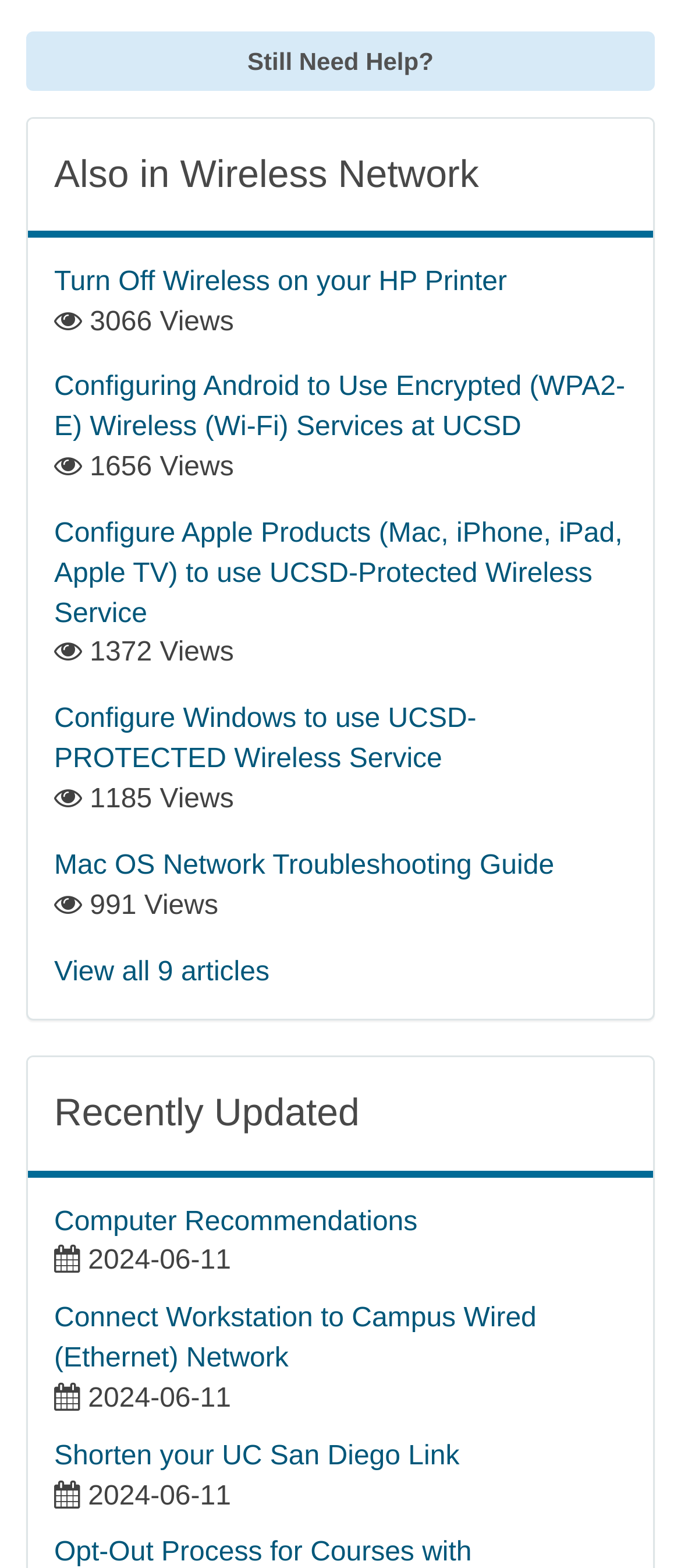What is the topic of the first link under 'Also in Wireless Network'?
Refer to the screenshot and answer in one word or phrase.

Turn Off Wireless on your HP Printer